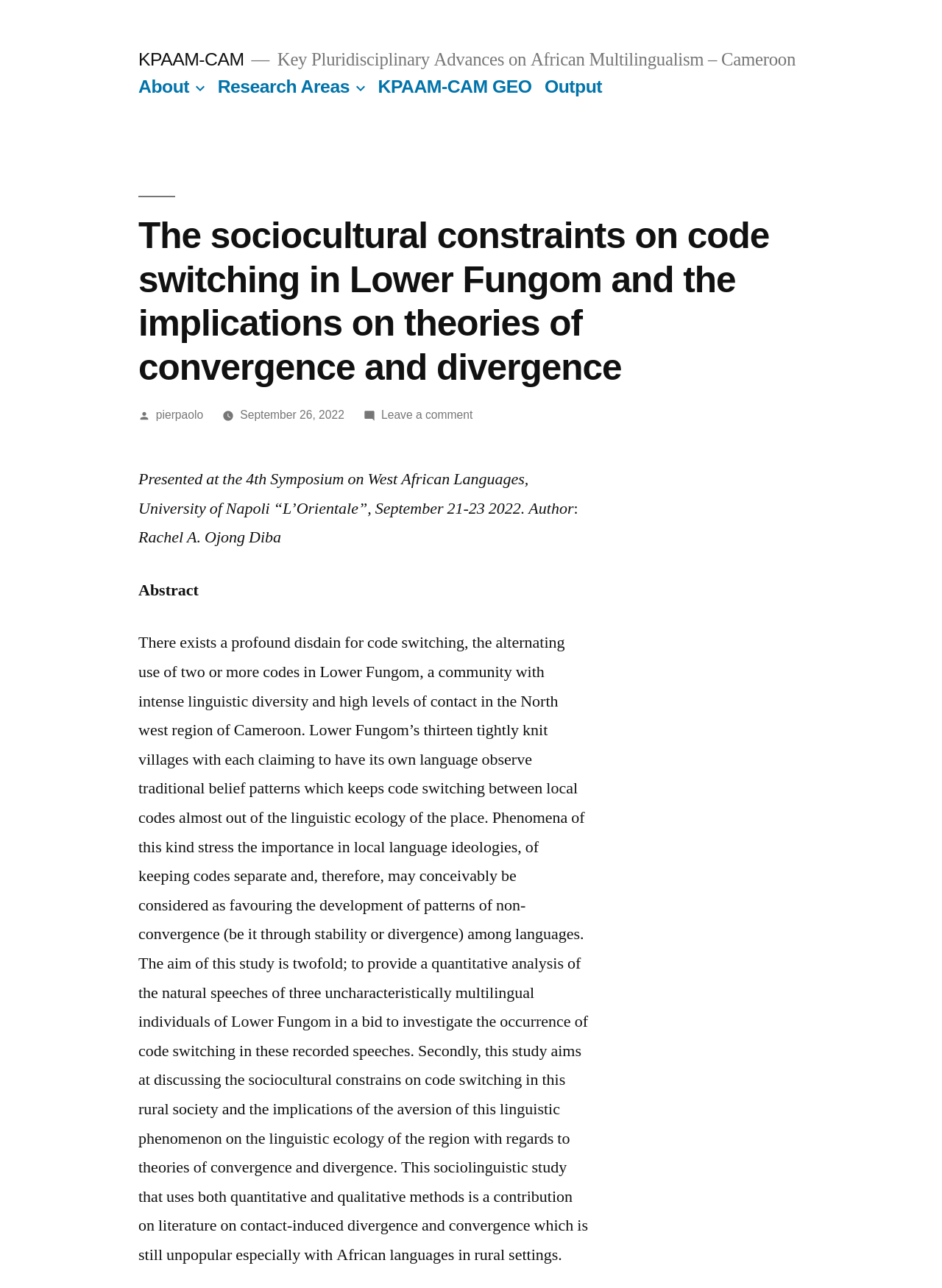Give a detailed account of the webpage's layout and content.

The webpage appears to be a research article or paper titled "The sociocultural constraints on code switching in Lower Fungom and the implications on theories of convergence and divergence" by Rachel A. Ojong Diba. At the top, there is a link to "KPAAM-CAM" and a static text displaying the full name of the organization, "Key Pluridisciplinary Advances on African Multilingualism – Cameroon". 

Below this, there is a top menu navigation bar with links to "About", "Research Areas", "KPAAM-CAM GEO", and "Output". The main content of the page is divided into sections. The first section has a heading with the title of the article, followed by information about the author, "pierpaolo", and the date of posting, "September 26, 2022". 

There is also a link to leave a comment on the article. The next section presents information about the presentation of the paper at the 4th Symposium on West African Languages, University of Napoli “L’Orientale”, September 21-23 2022. 

The author's name, Rachel A. Ojong Diba, is displayed, followed by an abstract of the paper. The abstract is a lengthy text that discusses the phenomenon of code switching in Lower Fungom, a community in Cameroon, and its implications on linguistic ecology and theories of convergence and divergence.